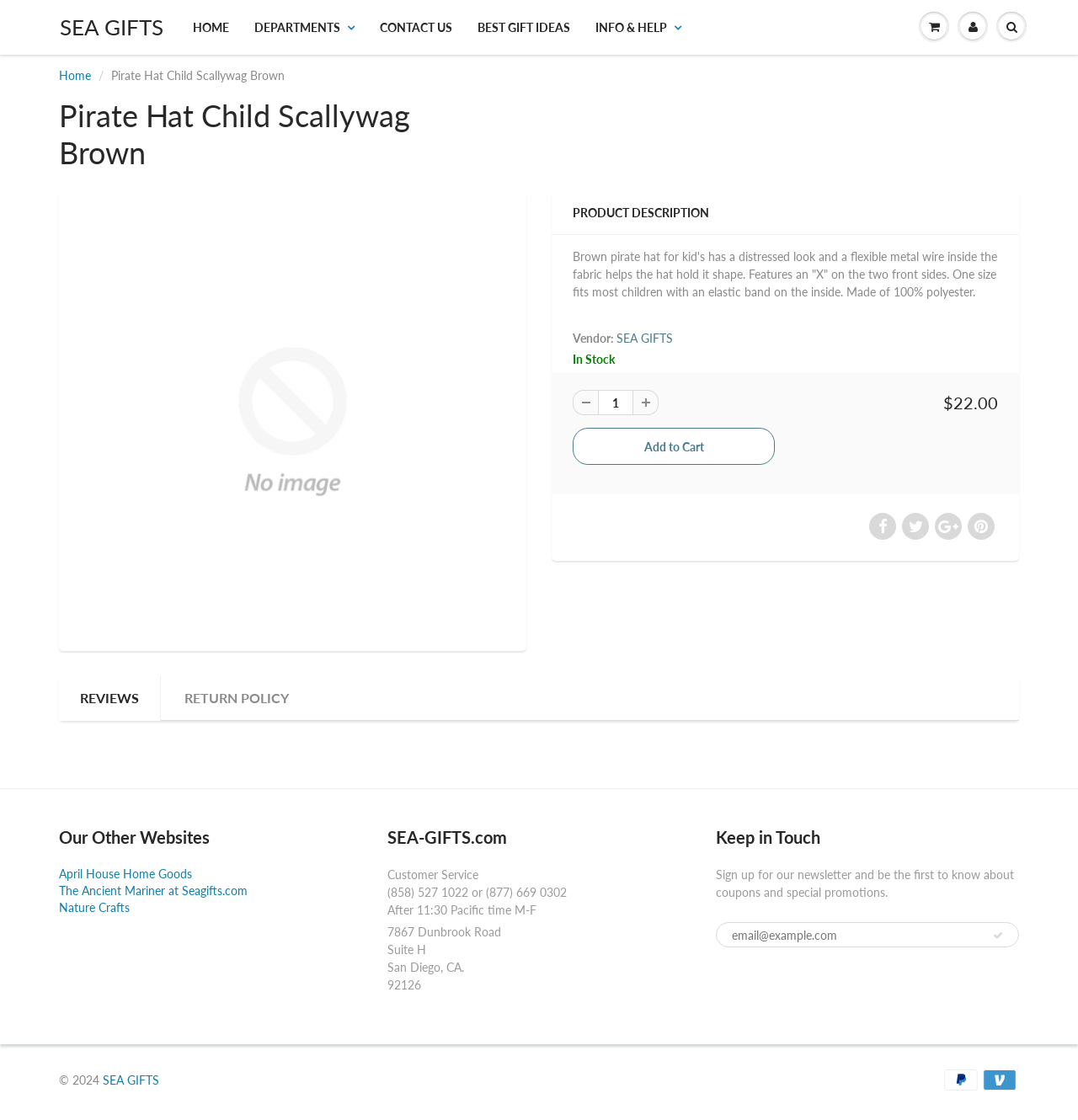What is the price of the product?
Please provide a full and detailed response to the question.

I found the answer by looking at the StaticText element with the text '$22.00' which is located near the 'Add to Cart' button, indicating that it is the price of the product.